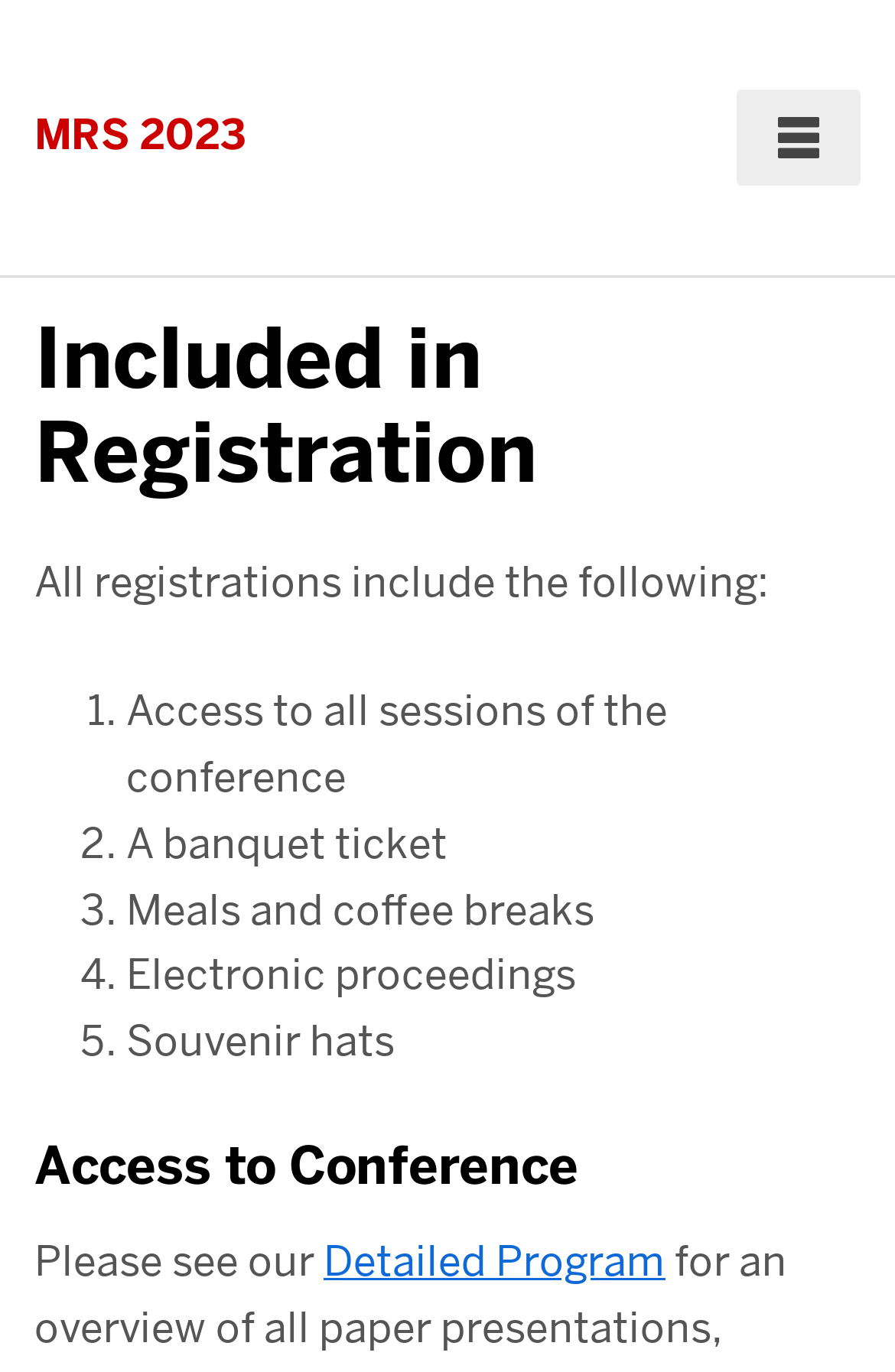What is the name of the conference?
Look at the image and respond with a one-word or short-phrase answer.

MRS 2023